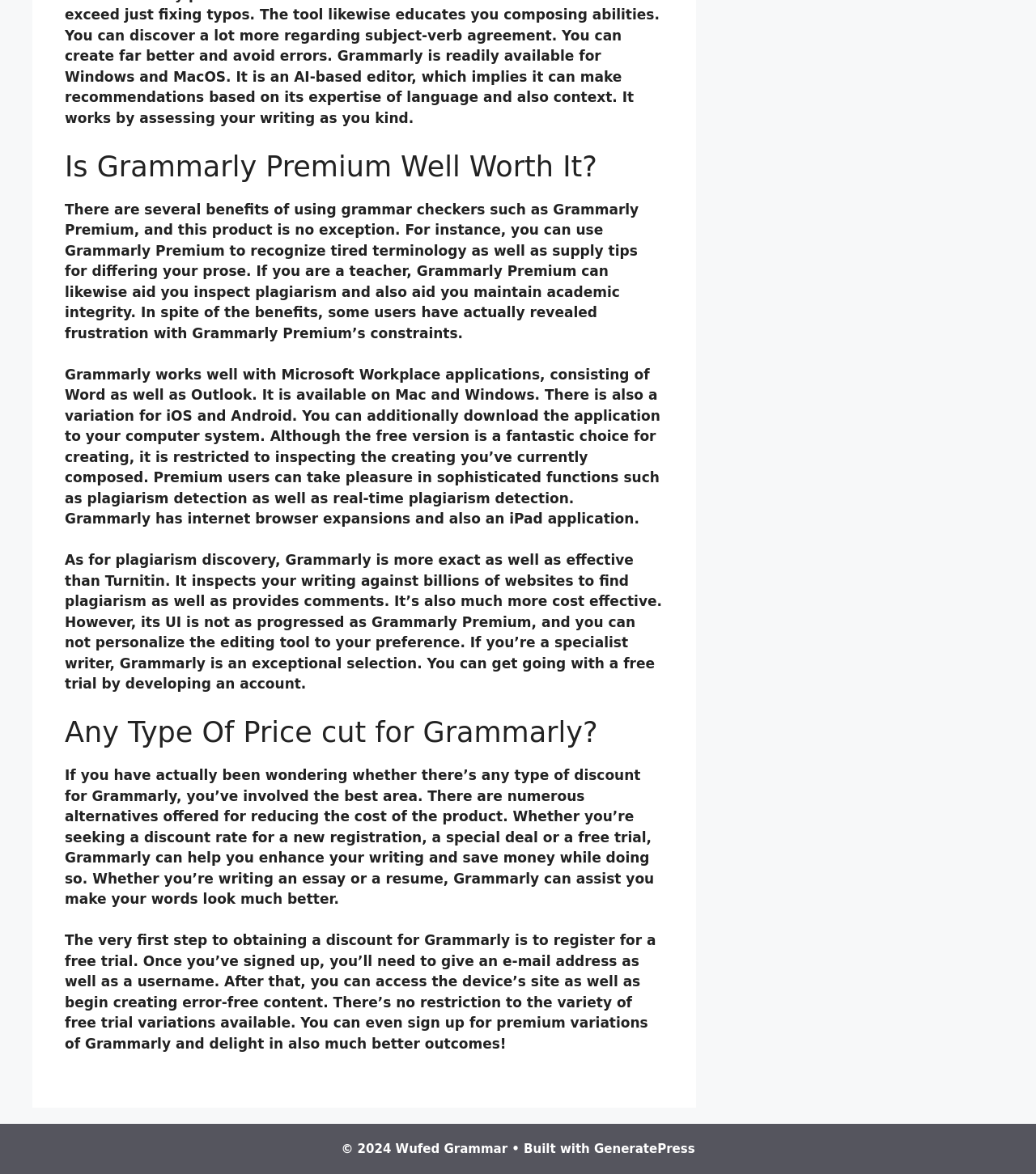Is Grammarly available on mobile devices?
Based on the visual details in the image, please answer the question thoroughly.

The static text mentions that there is a version of Grammarly for iOS and Android, which implies that it is available on mobile devices.